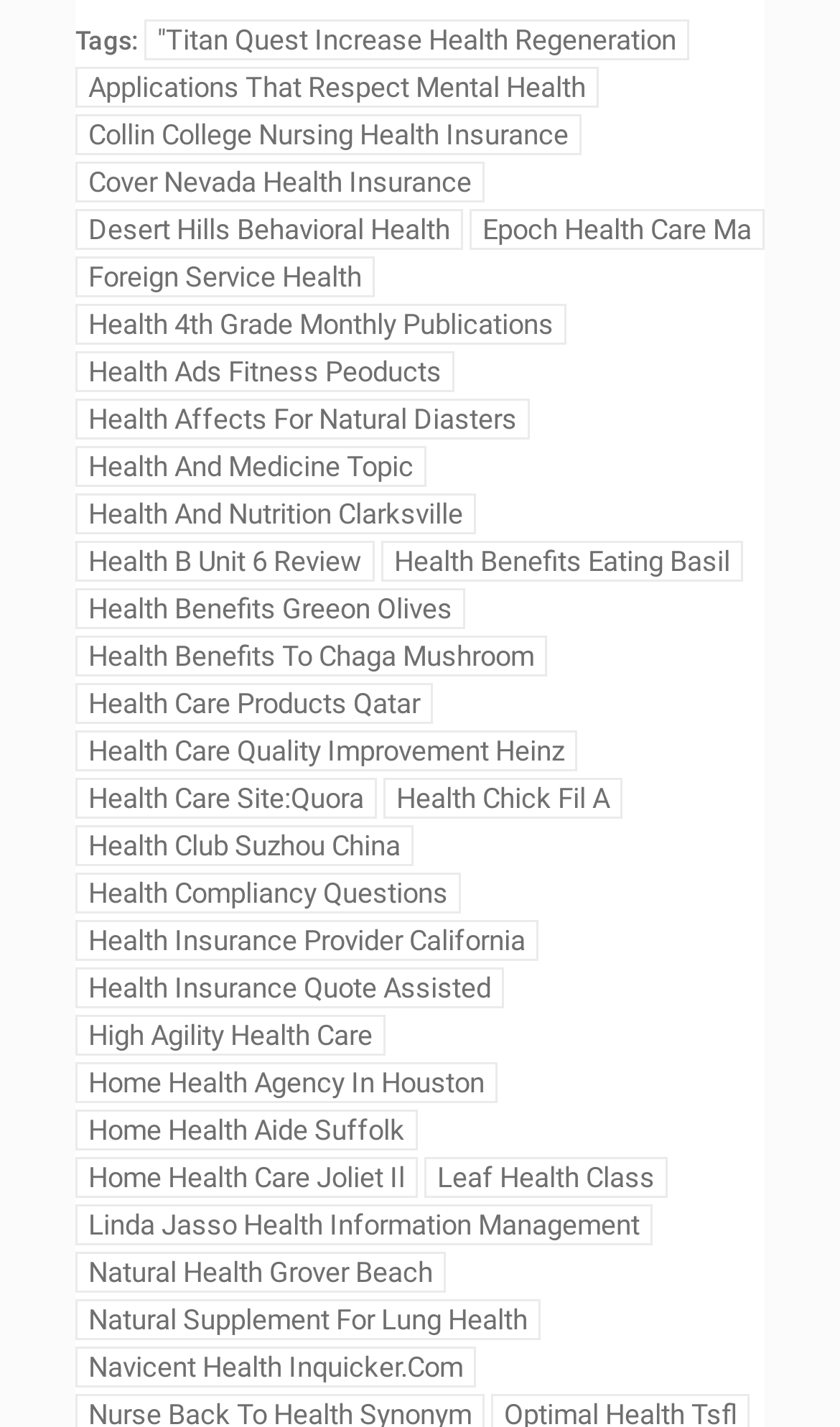How many links are there on this webpage?
Based on the screenshot, respond with a single word or phrase.

31